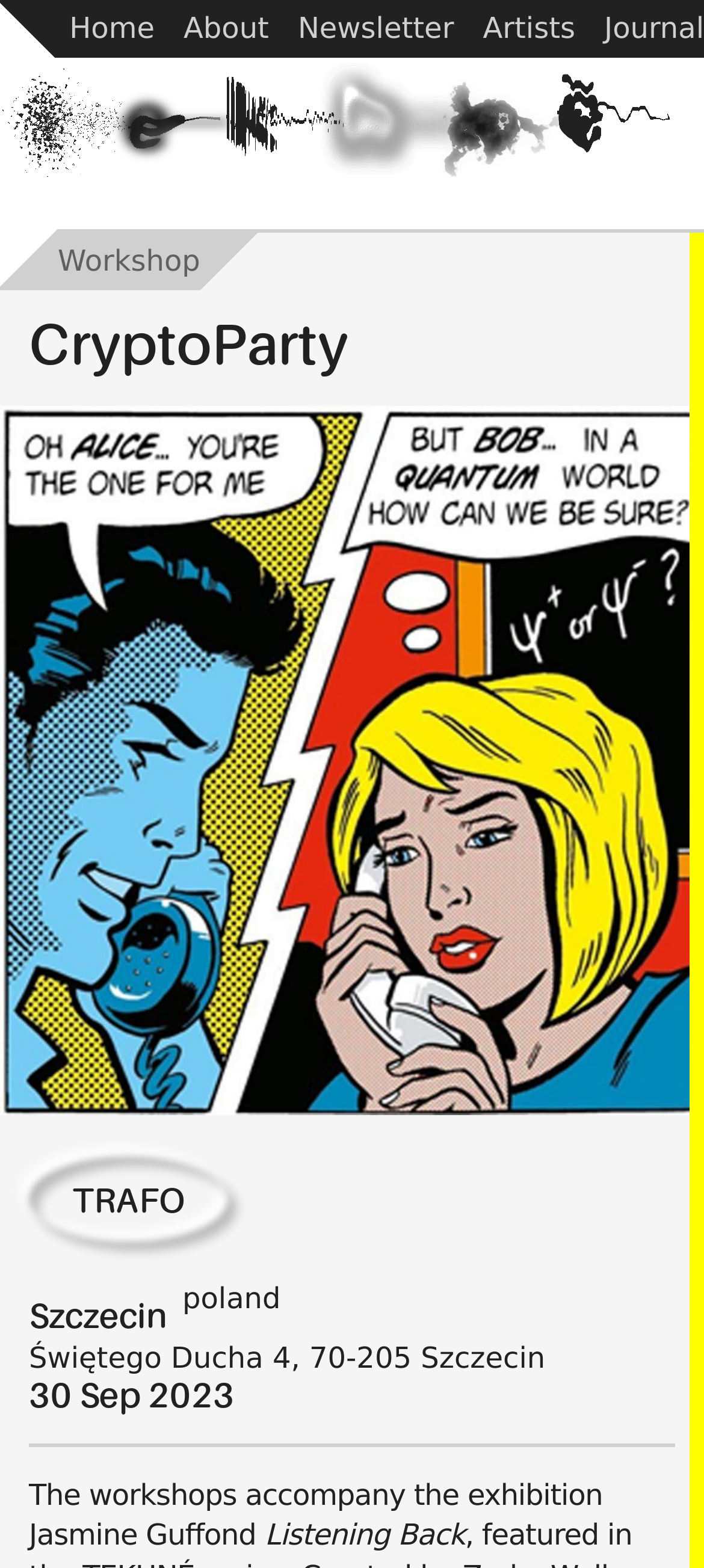Identify the bounding box coordinates of the clickable section necessary to follow the following instruction: "learn more about the CryptoParty workshop". The coordinates should be presented as four float numbers from 0 to 1, i.e., [left, top, right, bottom].

[0.041, 0.203, 0.959, 0.24]